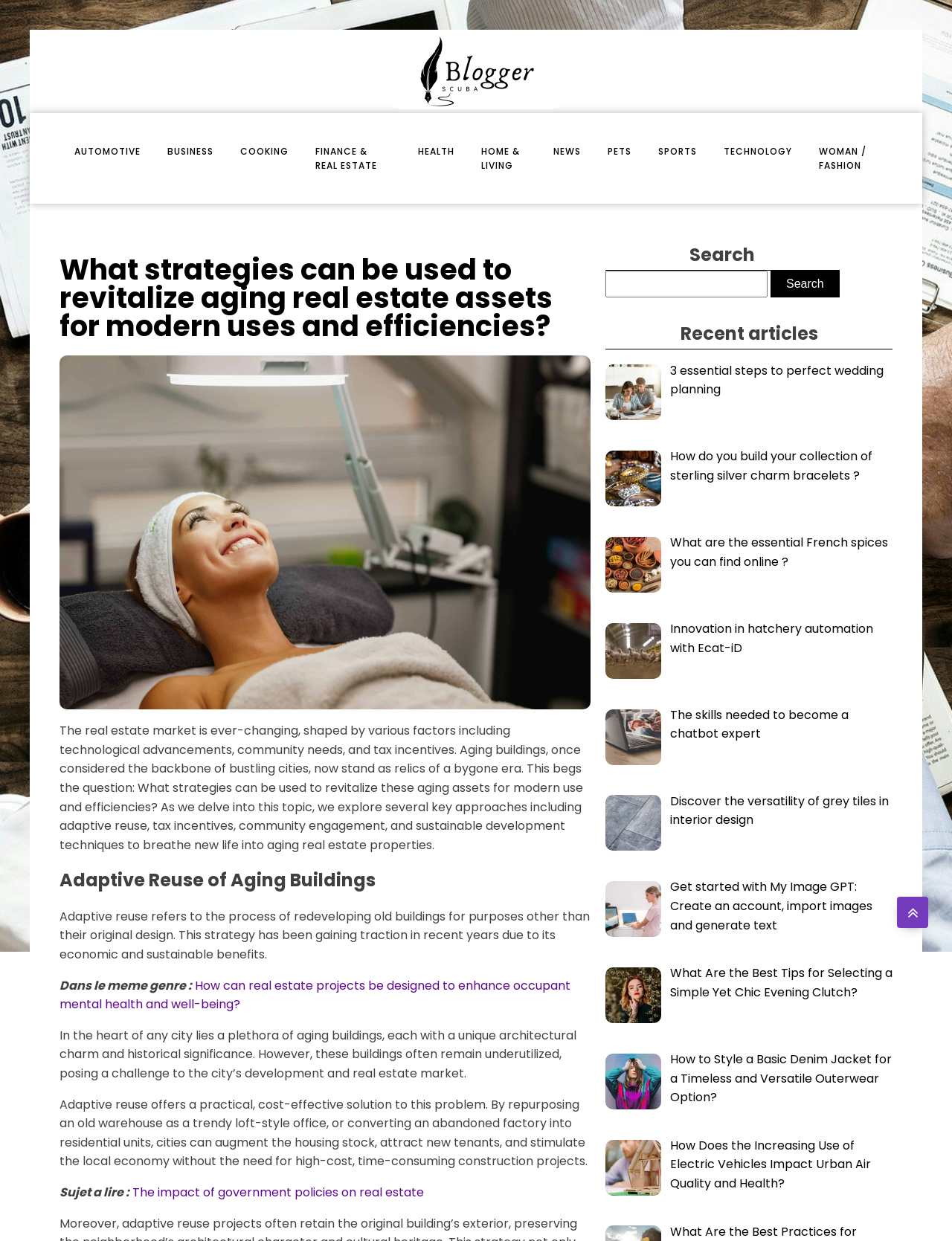Please determine the bounding box coordinates of the element to click in order to execute the following instruction: "Click on the 'The impact of government policies on real estate' link". The coordinates should be four float numbers between 0 and 1, specified as [left, top, right, bottom].

[0.139, 0.954, 0.445, 0.968]